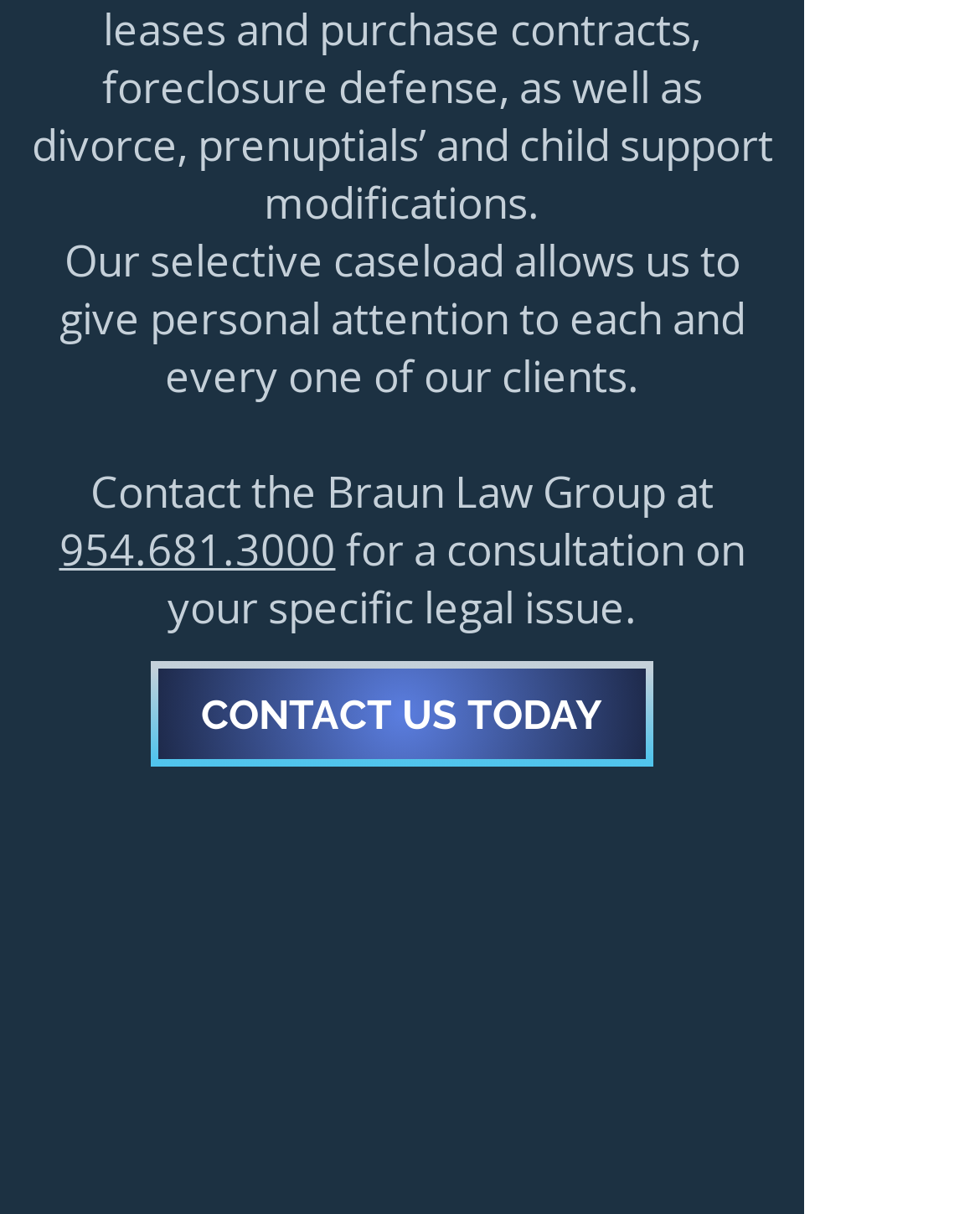Provide your answer in one word or a succinct phrase for the question: 
What is the phone number to contact the Braun Law Group?

954.681.3000